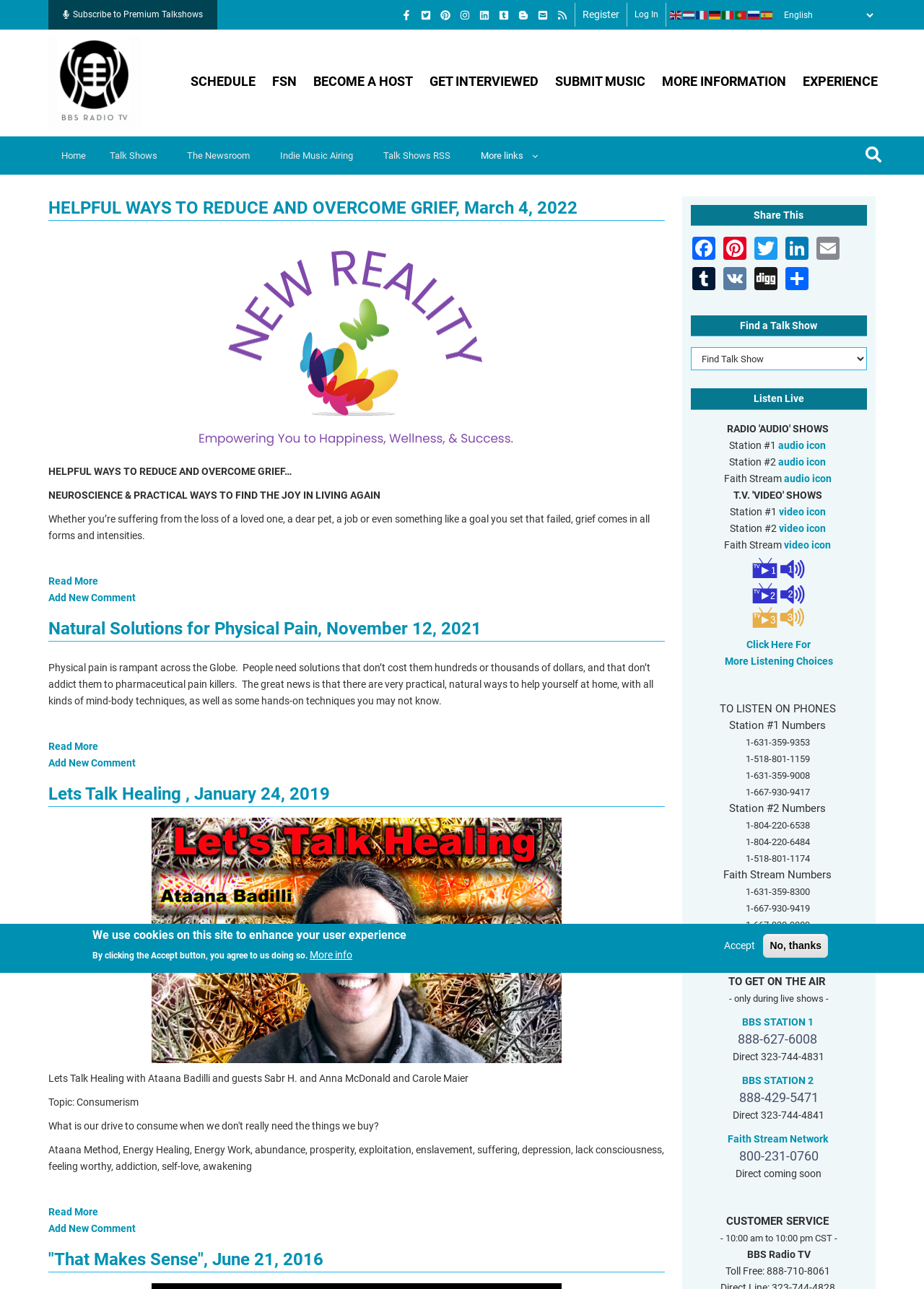What is the main topic of the webpage?
Utilize the image to construct a detailed and well-explained answer.

Based on the webpage content, it appears that the main topic is about overcoming and reducing grief, suffering, and pain, with various talk shows and articles discussing natural solutions and practical ways to find joy in living again.